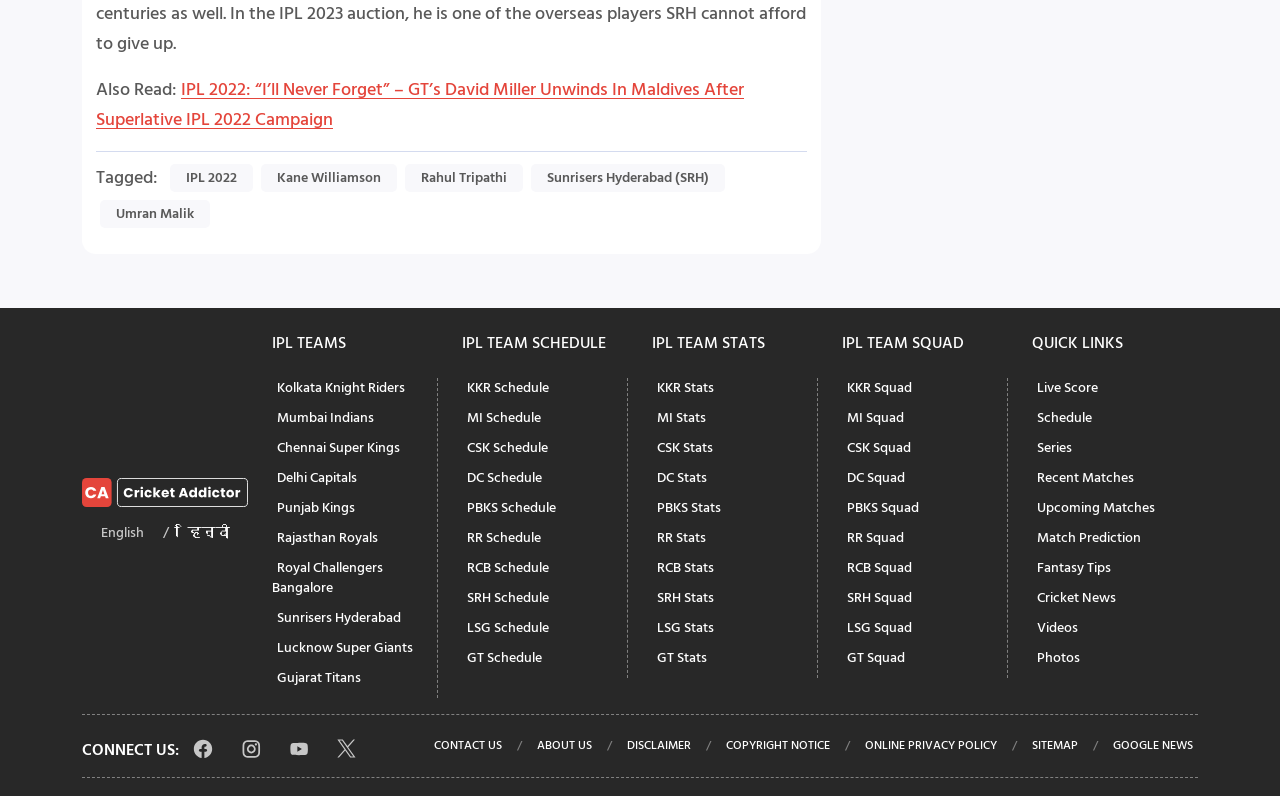What is the text above the IPL teams links?
Using the visual information, reply with a single word or short phrase.

IPL TEAMS